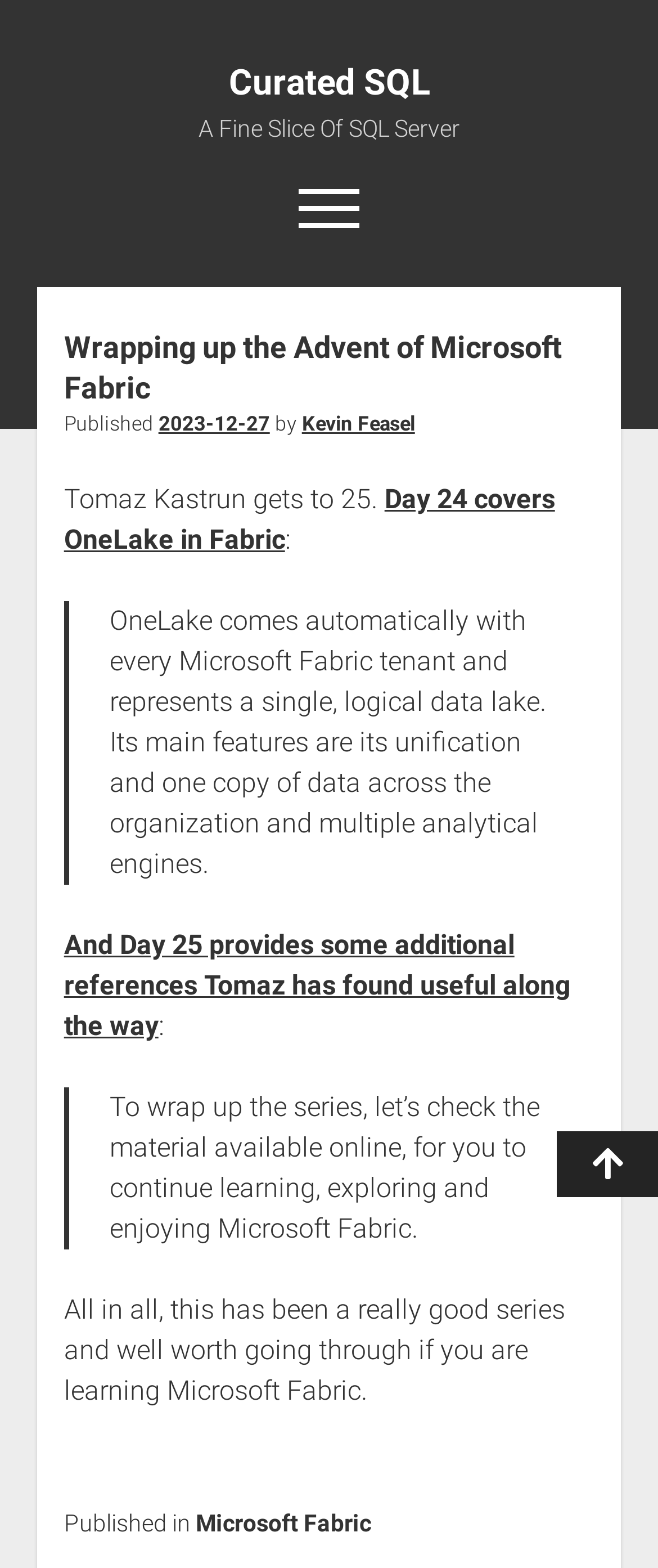Can you show the bounding box coordinates of the region to click on to complete the task described in the instruction: "Open the menu"?

[0.454, 0.121, 0.546, 0.151]